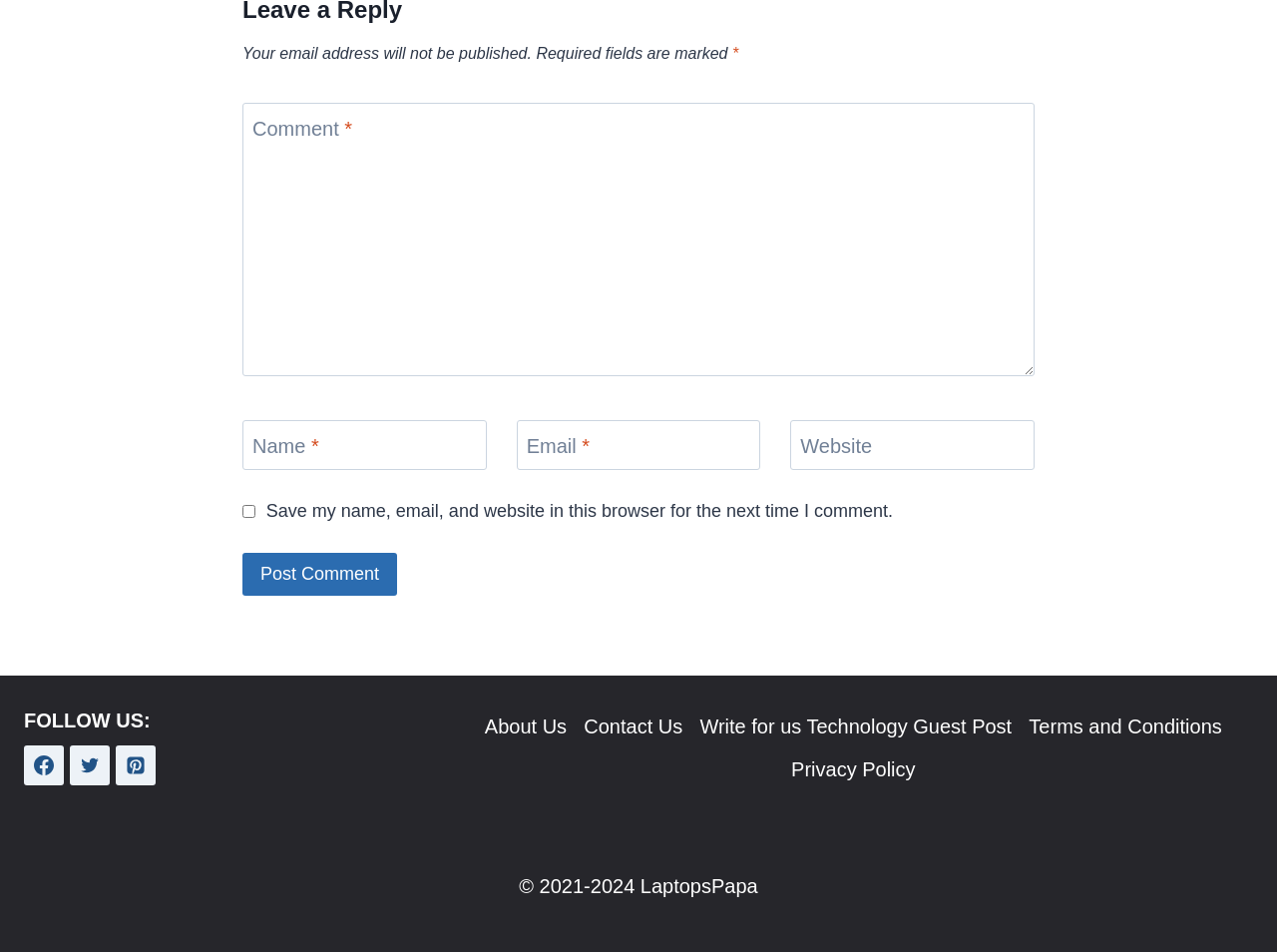Please provide a brief answer to the question using only one word or phrase: 
What is the label of the first textbox?

Comment